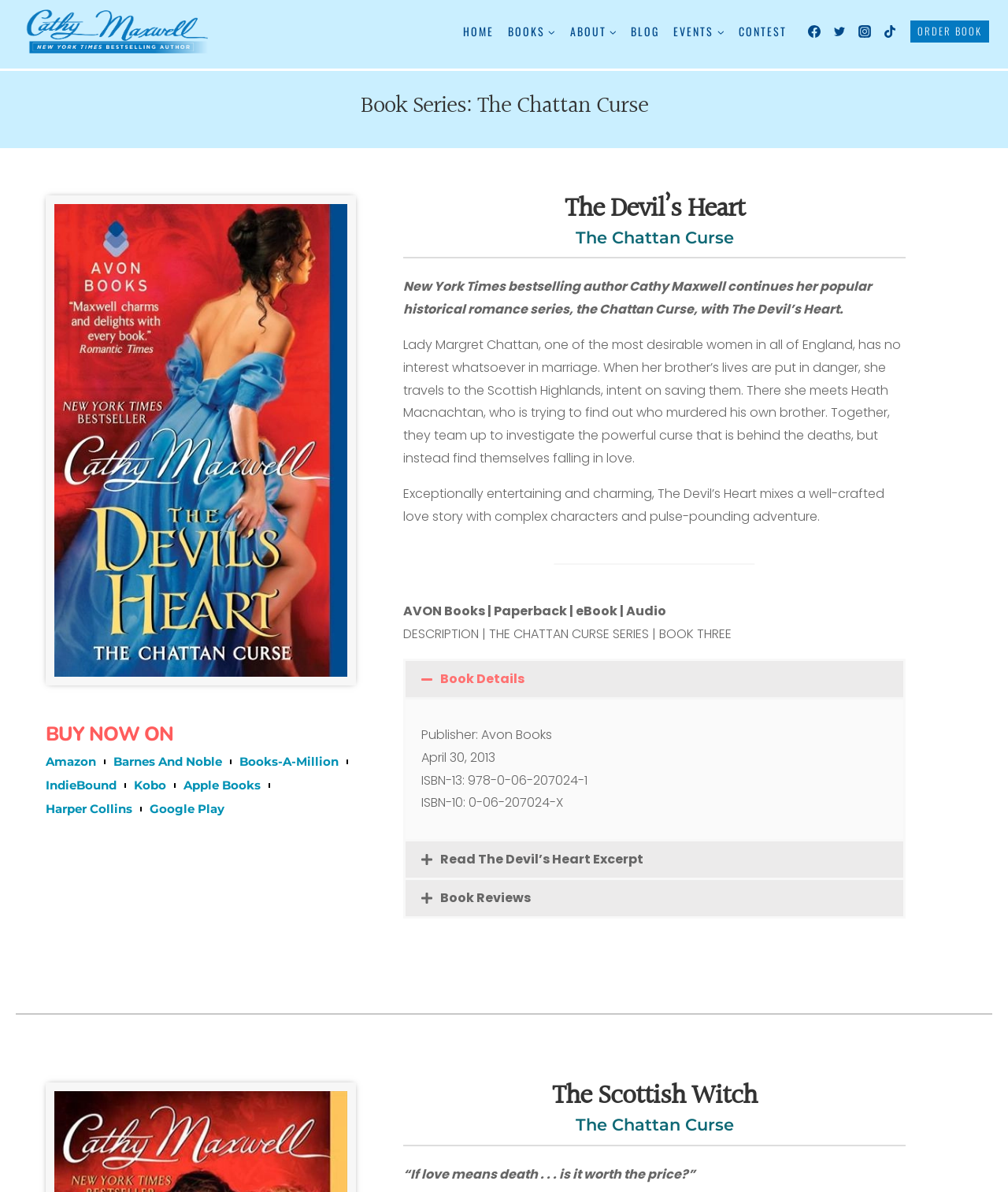Please pinpoint the bounding box coordinates for the region I should click to adhere to this instruction: "Click on the Facebook link".

[0.795, 0.016, 0.82, 0.037]